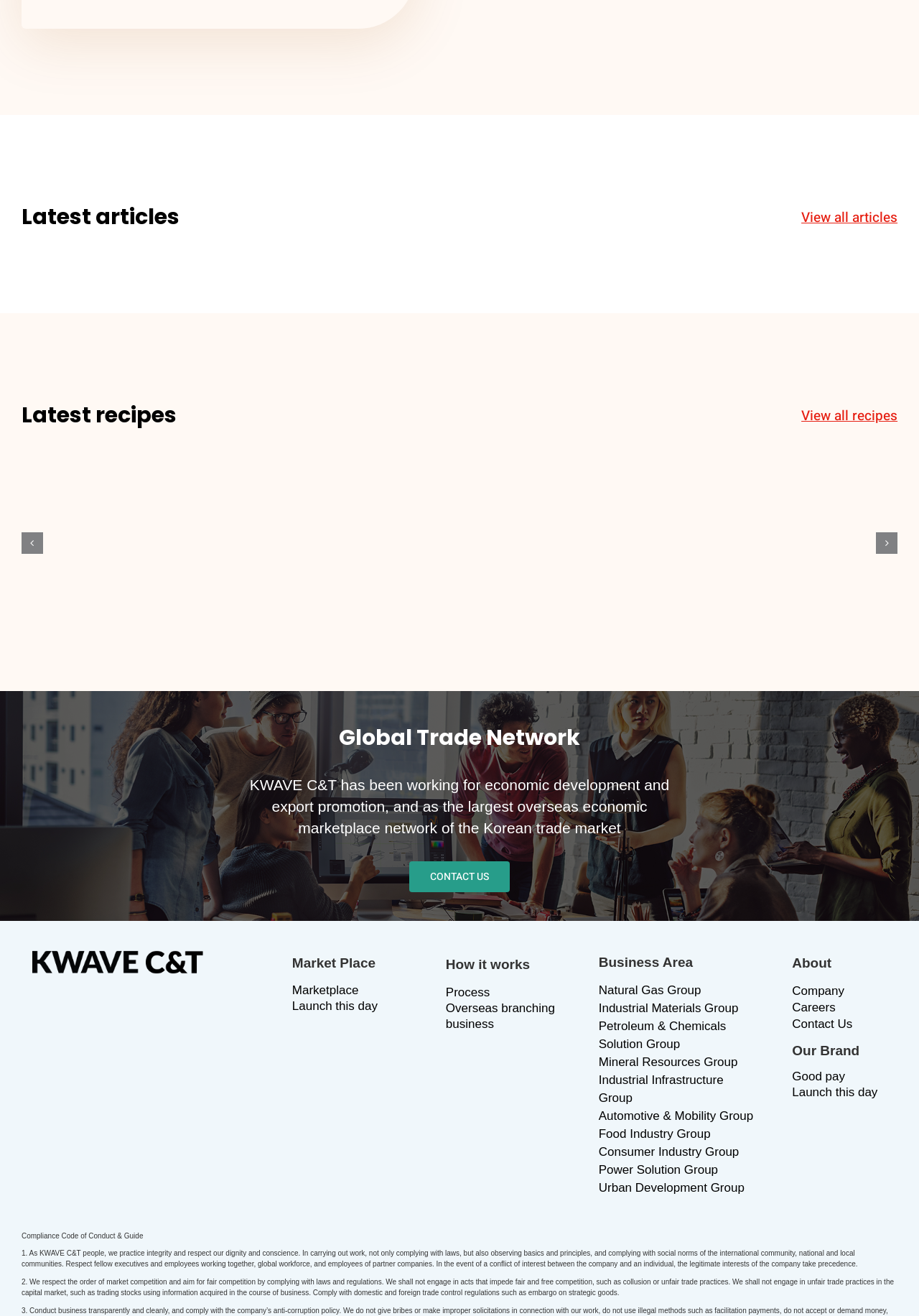Please identify the bounding box coordinates of the clickable area that will allow you to execute the instruction: "Launch this day".

[0.318, 0.759, 0.411, 0.77]